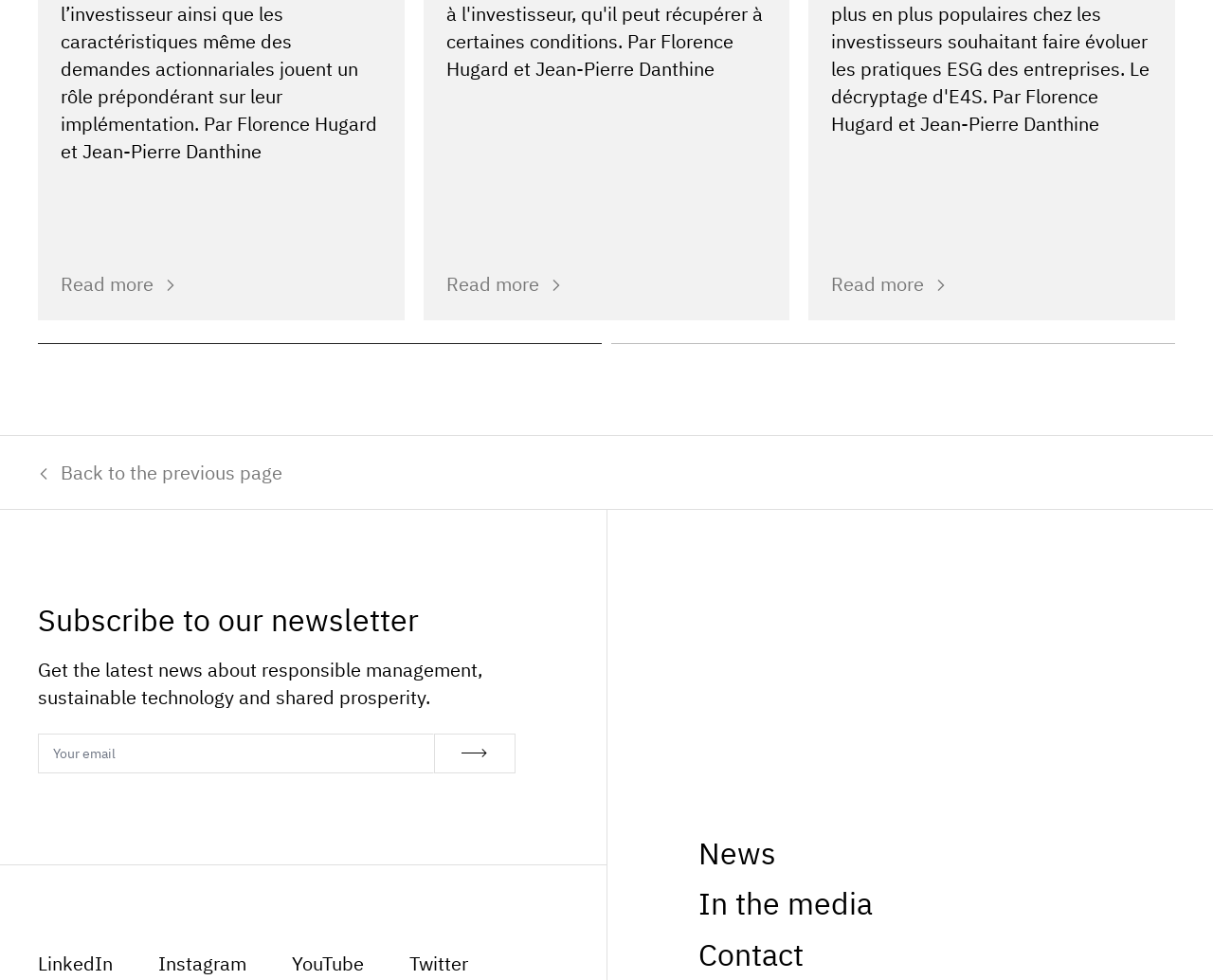What is the purpose of the textbox? From the image, respond with a single word or brief phrase.

Subscribe to newsletter